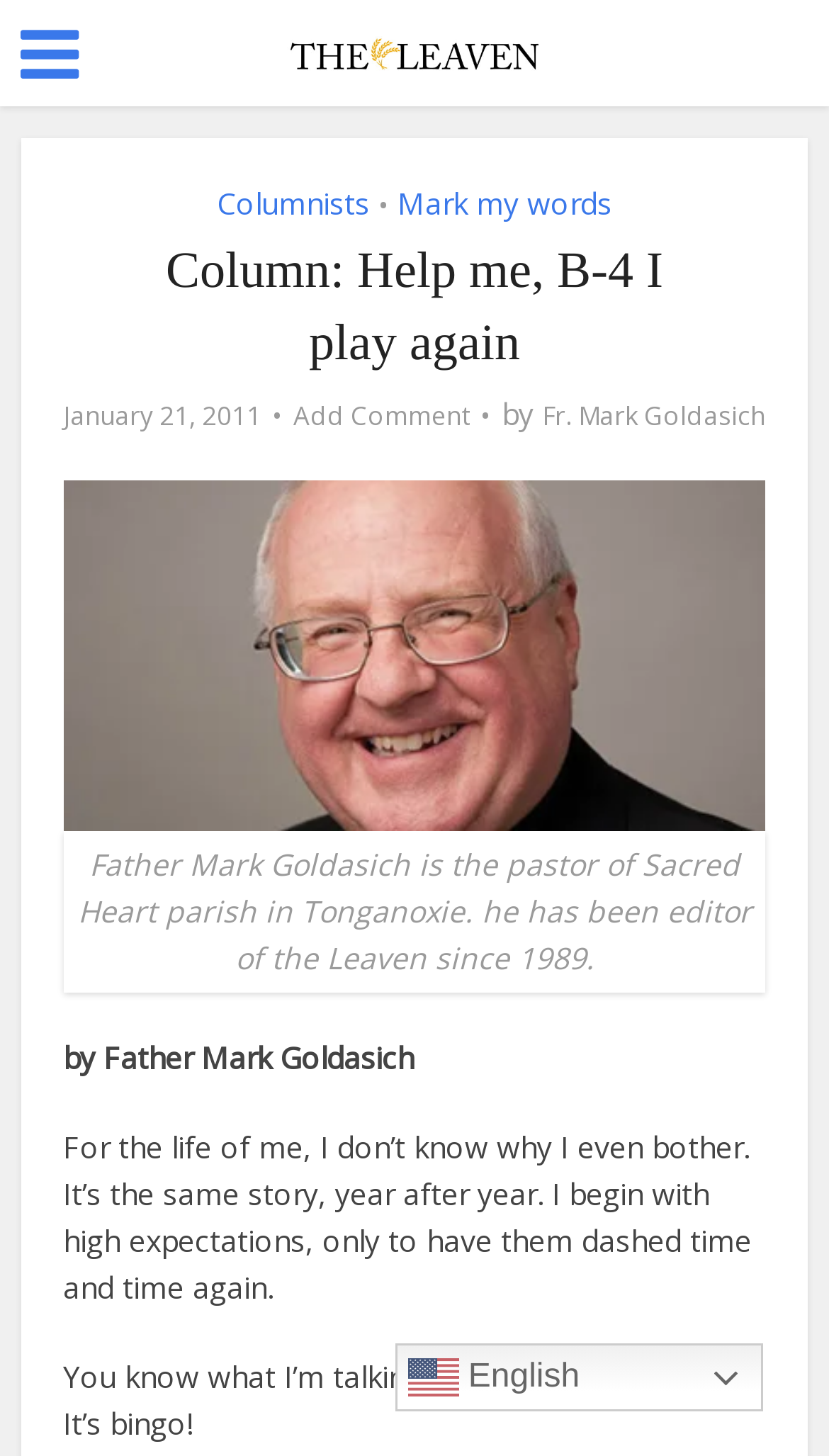Respond to the question with just a single word or phrase: 
Who is the author of the article?

Fr. Mark Goldasich